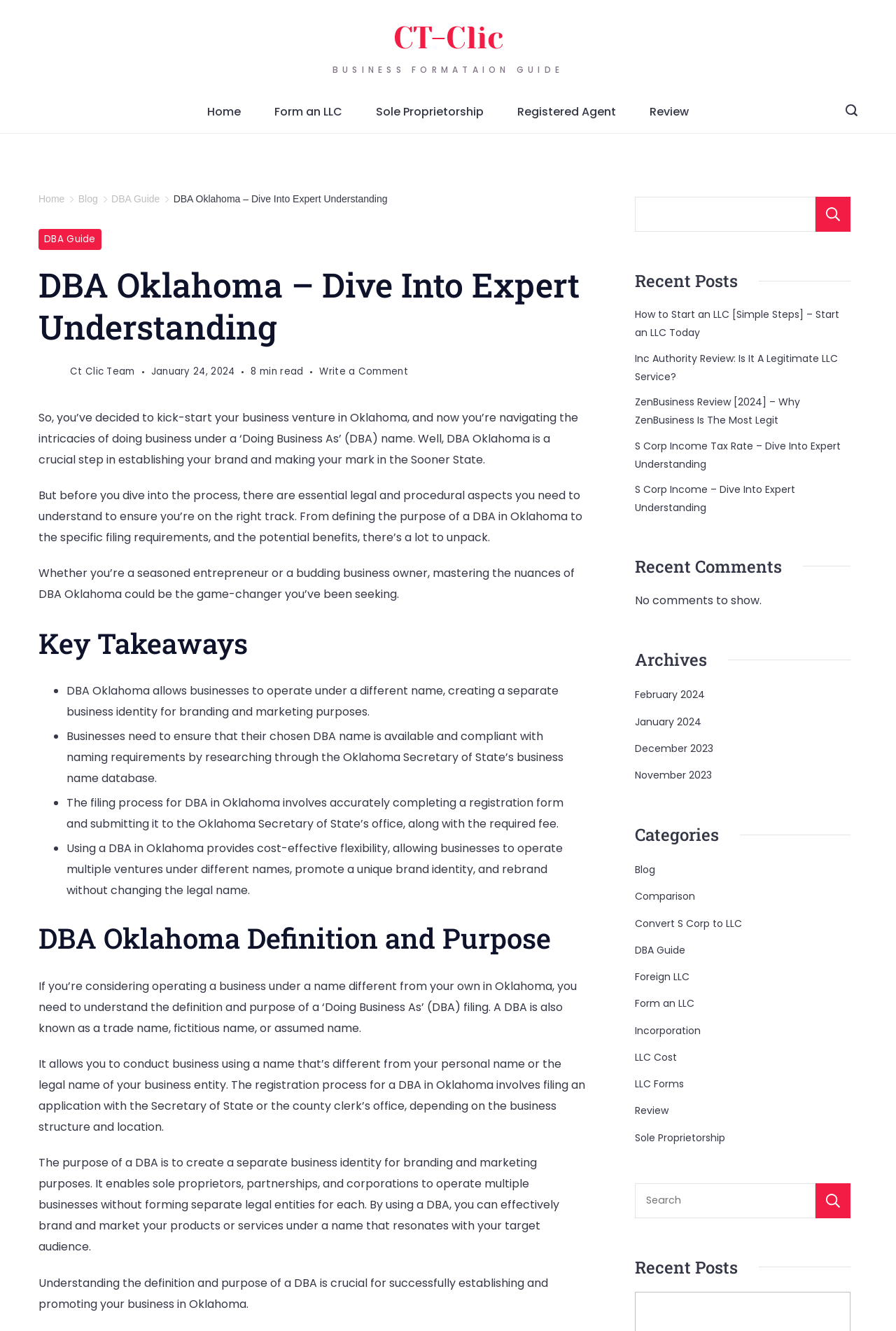Locate the bounding box coordinates of the element that should be clicked to execute the following instruction: "Click on the 'DBA Guide' link".

[0.124, 0.145, 0.178, 0.154]